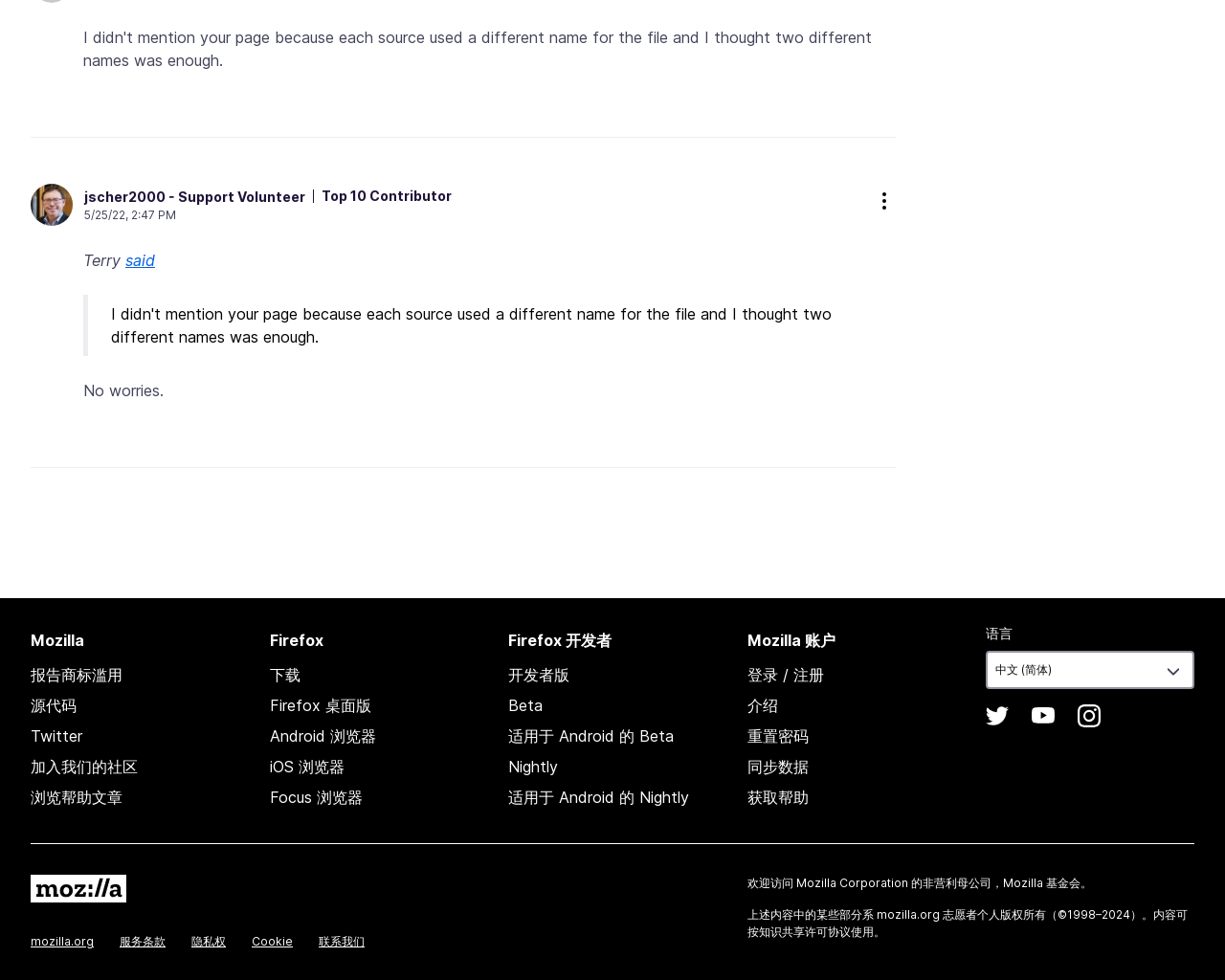Indicate the bounding box coordinates of the element that needs to be clicked to satisfy the following instruction: "View location on map". The coordinates should be four float numbers between 0 and 1, i.e., [left, top, right, bottom].

None